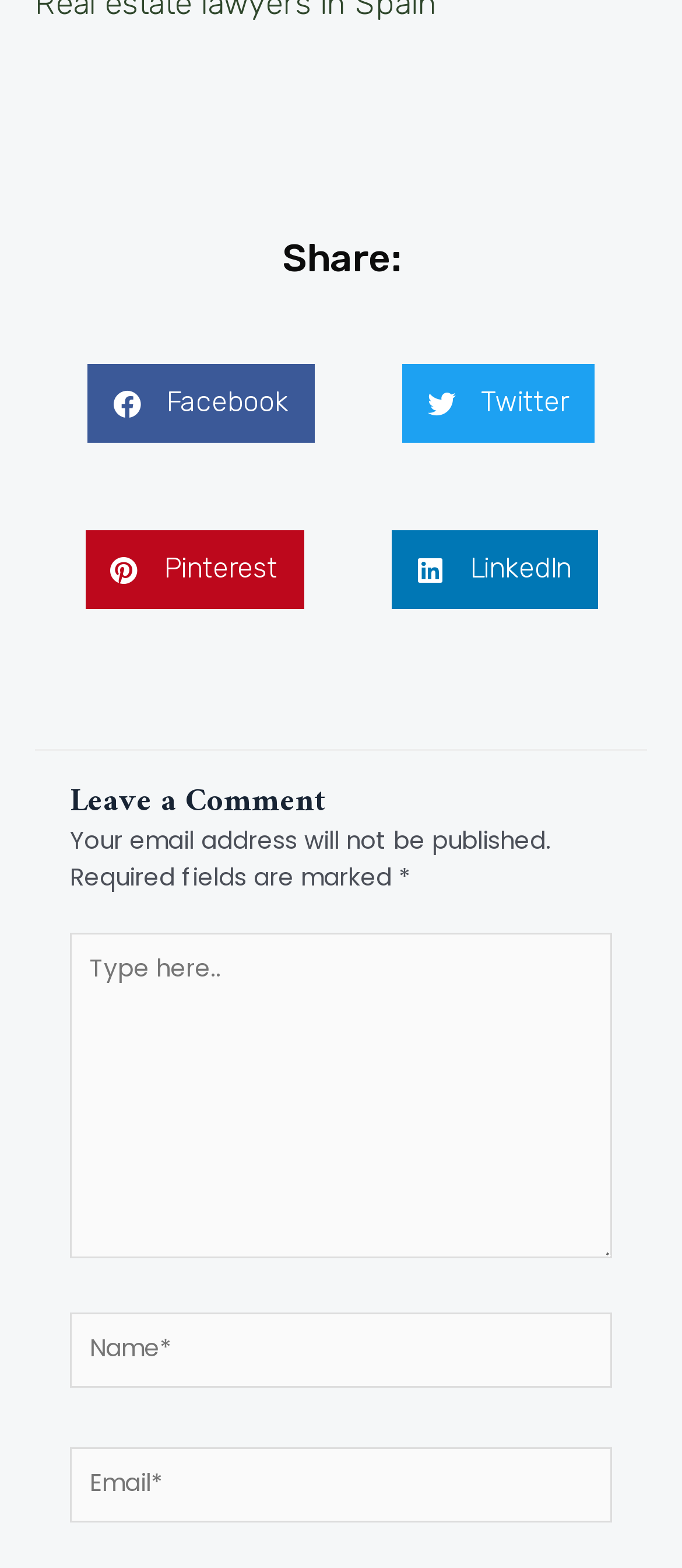Please find the bounding box for the following UI element description. Provide the coordinates in (top-left x, top-left y, bottom-right x, bottom-right y) format, with values between 0 and 1: parent_node: Name* name="author" placeholder="Name*"

[0.103, 0.837, 0.897, 0.885]